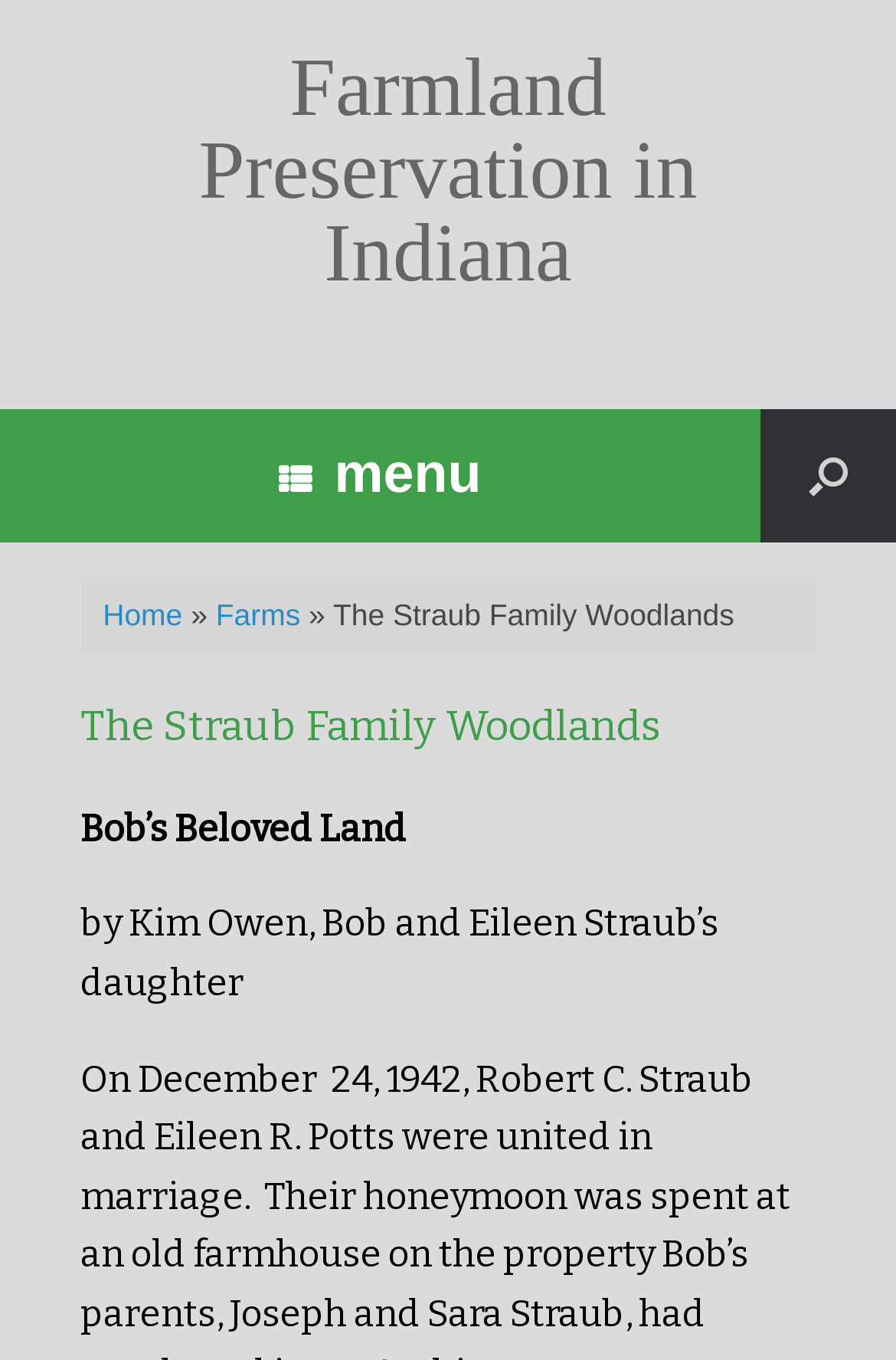Based on the image, provide a detailed response to the question:
What is the relationship between Kim Owen and Bob and Eileen Straub?

I found the answer by looking at the static text element with the text 'by Kim Owen, Bob and Eileen Straub’s daughter' which indicates that Kim Owen is the daughter of Bob and Eileen Straub.